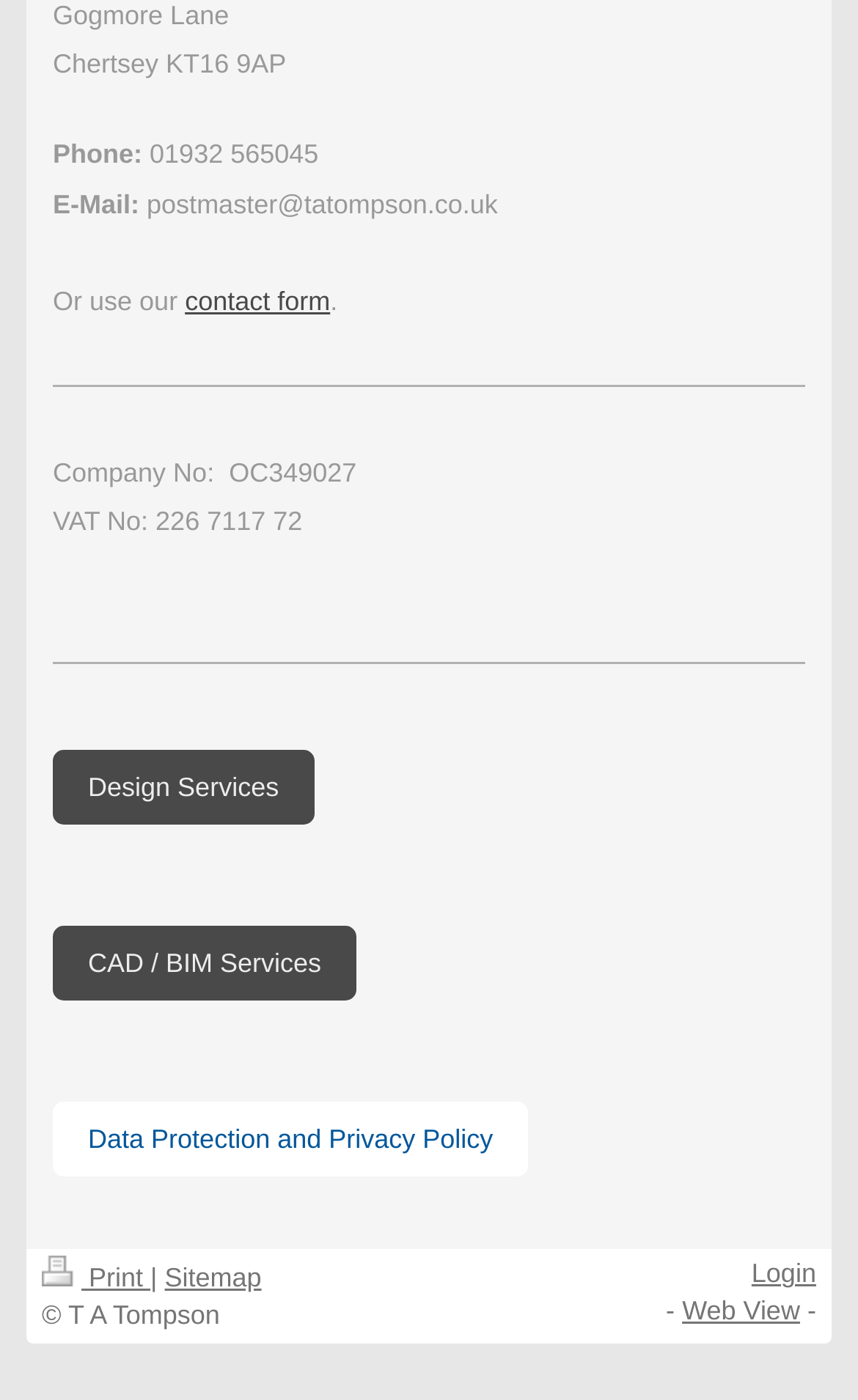Please find the bounding box coordinates of the element's region to be clicked to carry out this instruction: "Go to Design Services".

[0.062, 0.535, 0.366, 0.589]